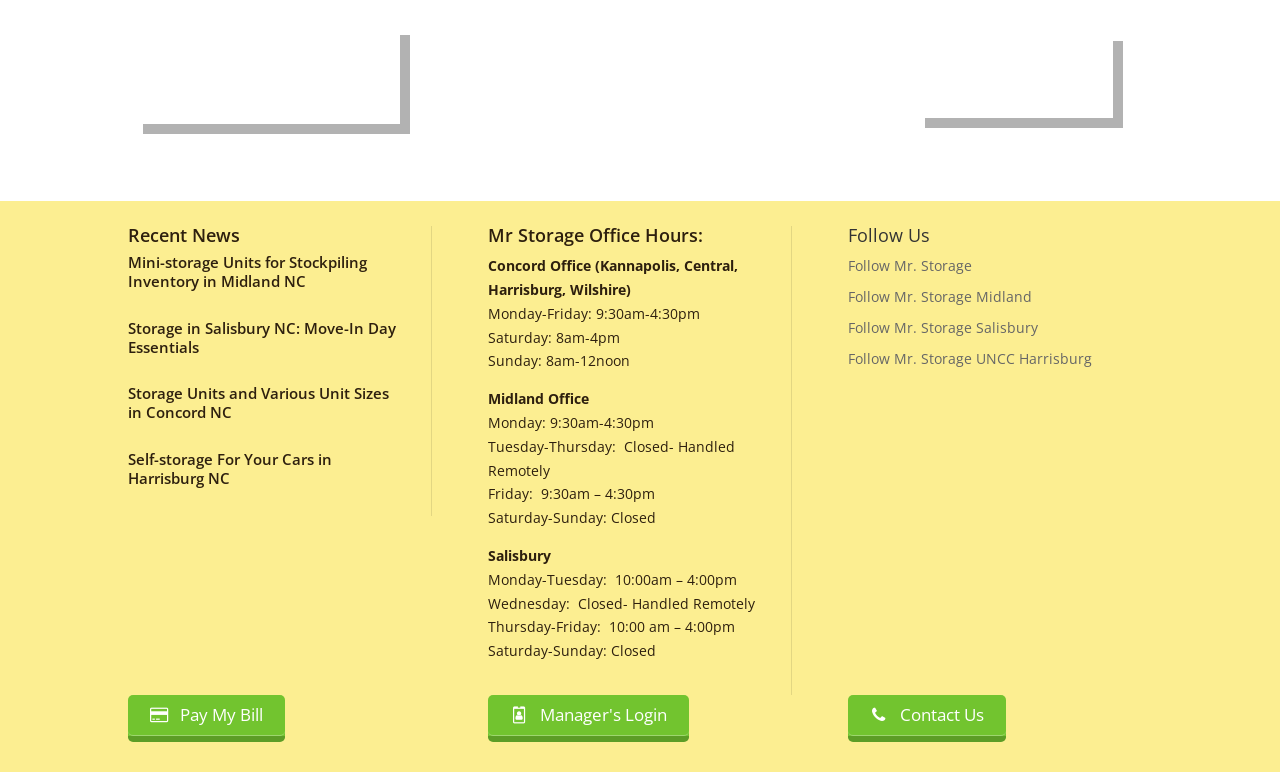Find the bounding box coordinates for the element described here: "Manager's Login".

[0.381, 0.9, 0.538, 0.961]